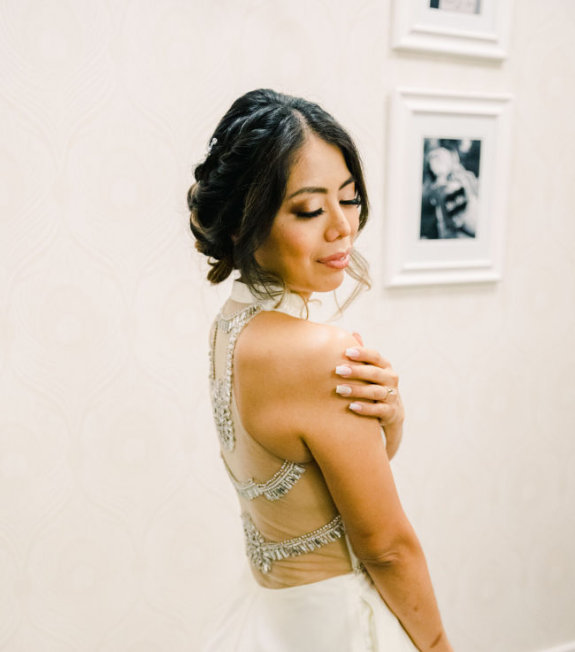What type of decorations are on the wall?
Answer briefly with a single word or phrase based on the image.

black-and-white photographs